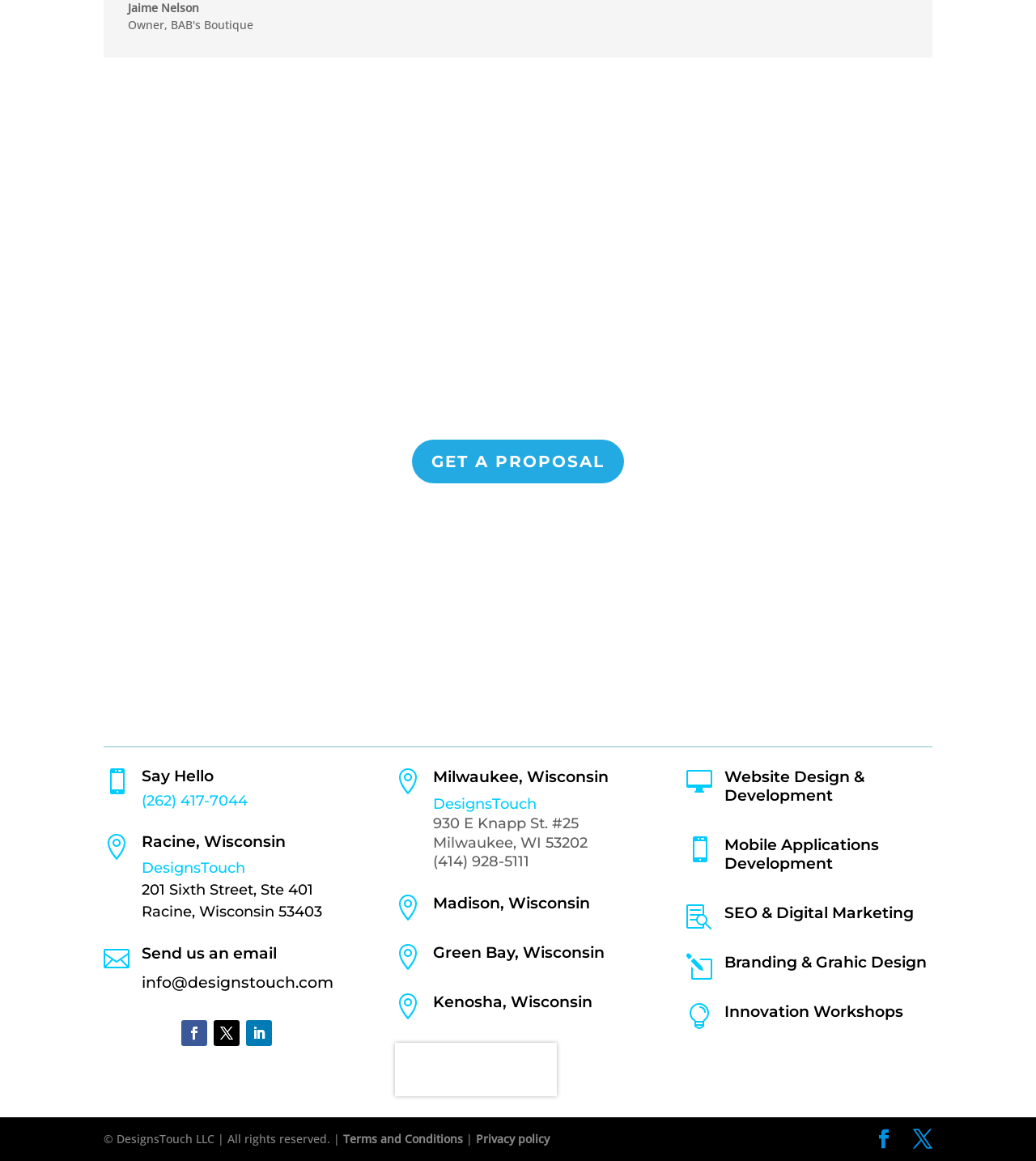Predict the bounding box coordinates of the area that should be clicked to accomplish the following instruction: "Say Hello". The bounding box coordinates should consist of four float numbers between 0 and 1, i.e., [left, top, right, bottom].

[0.137, 0.661, 0.206, 0.677]